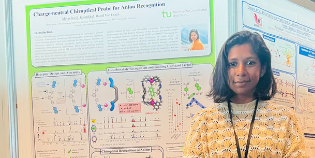Give a detailed account of the elements present in the image.

The image captures Malavika standing proudly in front of her research poster at the ISMSC 2023 conference, held in Reykjavík. The poster, titled "Charge-neutral Chiralproof Probes for Anion Recognition," showcases her innovative work in the field of supramolecular chemistry. It features numerous colorful diagrams and structures that illustrate her findings and methodologies. Malavika, dressed in a light sweater, smiles confidently, embodying the excitement of sharing her research with an esteemed audience. Her achievement at this competitive conference, where she received a poster prize presented by the renowned Sir J. Fraser Stoddart, is a testament to her dedication and hard work in advancing the field.